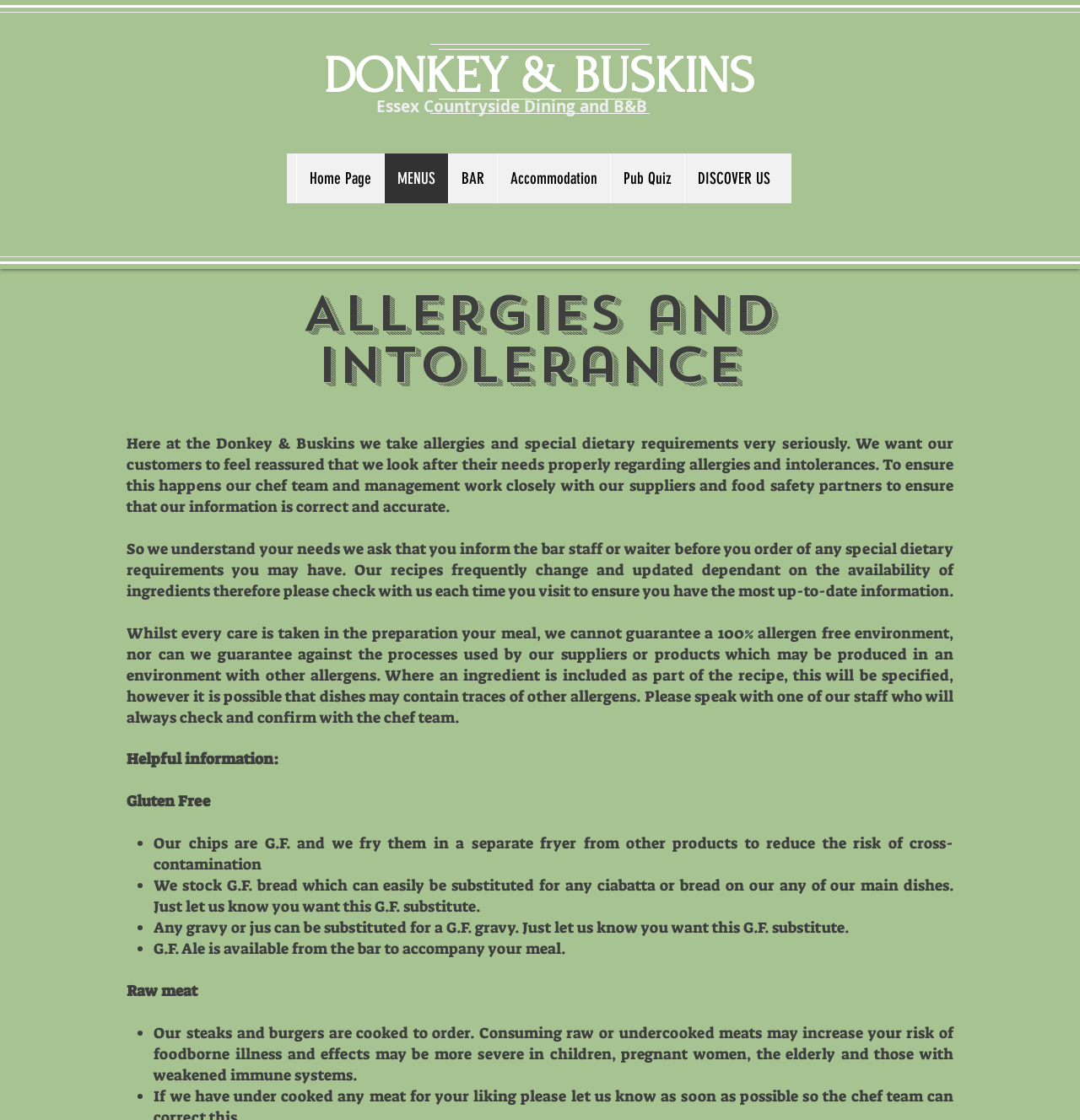Respond to the following query with just one word or a short phrase: 
How does the restaurant ensure accurate information about allergies and intolerances?

They work with suppliers and food safety partners